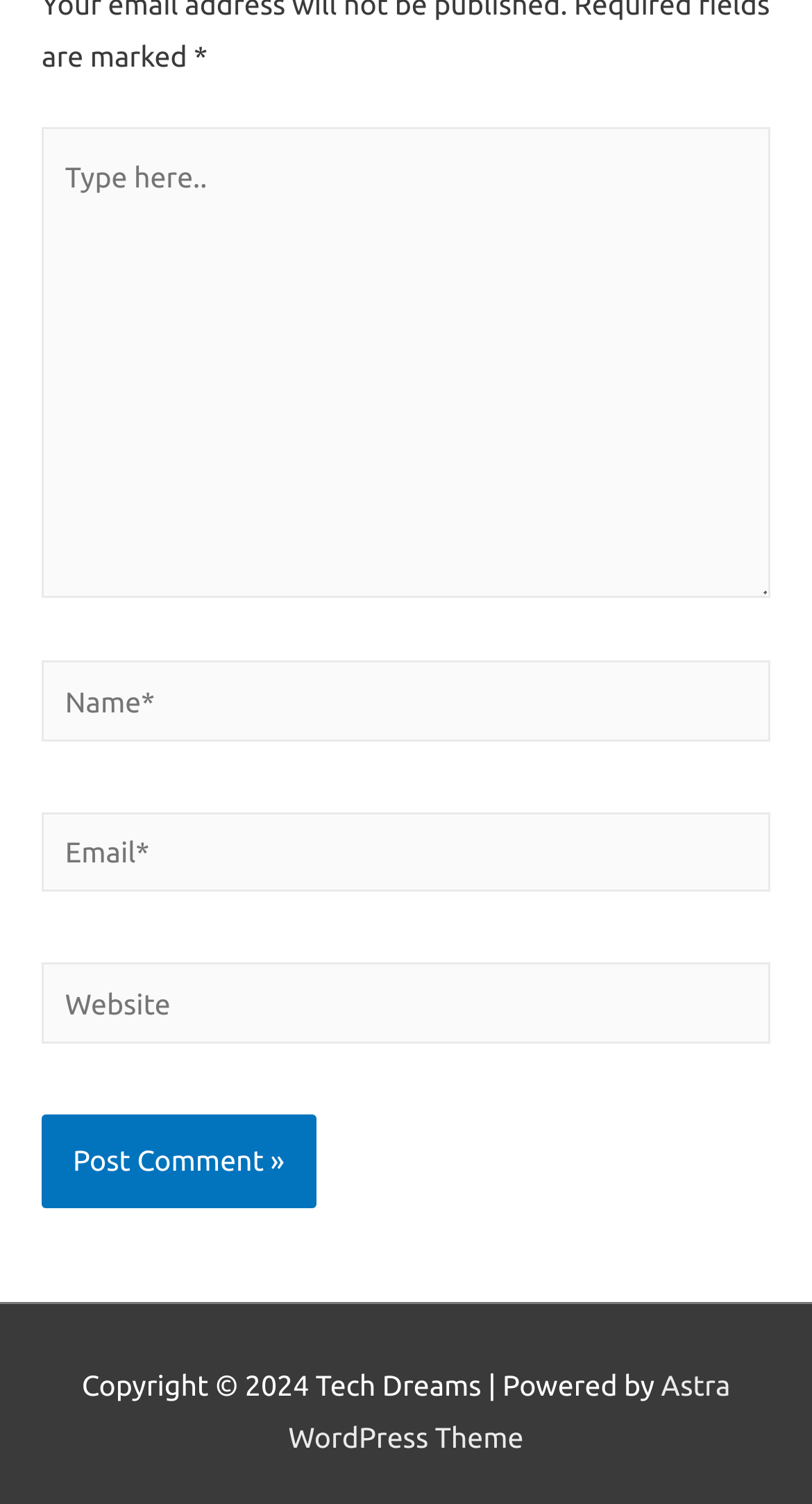By analyzing the image, answer the following question with a detailed response: Is the 'Website' input field required?

I looked at the textbox element with ID 254, which corresponds to the 'Website' input field. The 'required' attribute of this element is set to False, which means that the 'Website' input field is not required.